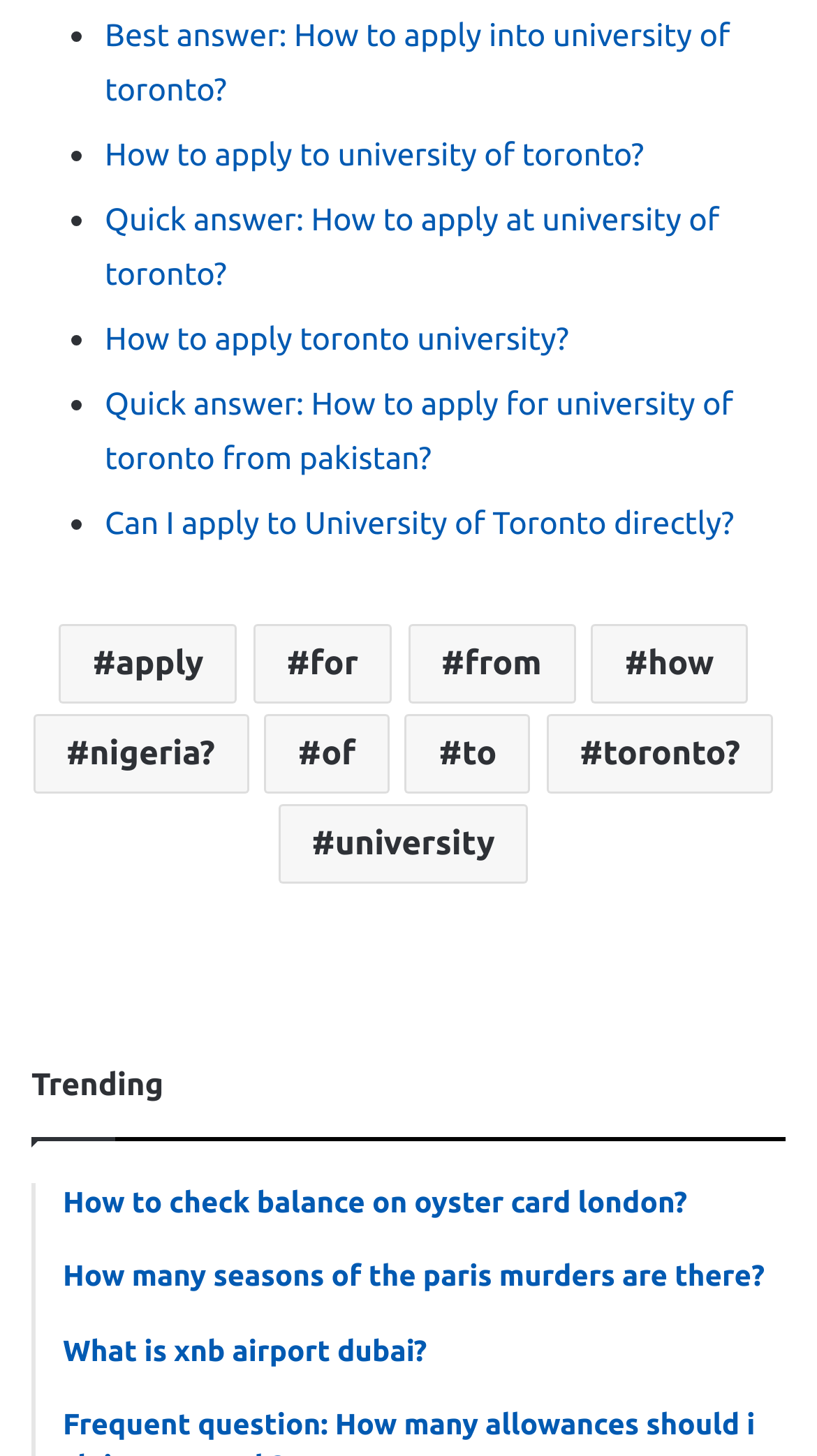Please identify the coordinates of the bounding box for the clickable region that will accomplish this instruction: "Click on the link to get a quick answer on how to apply at University of Toronto".

[0.128, 0.138, 0.88, 0.199]